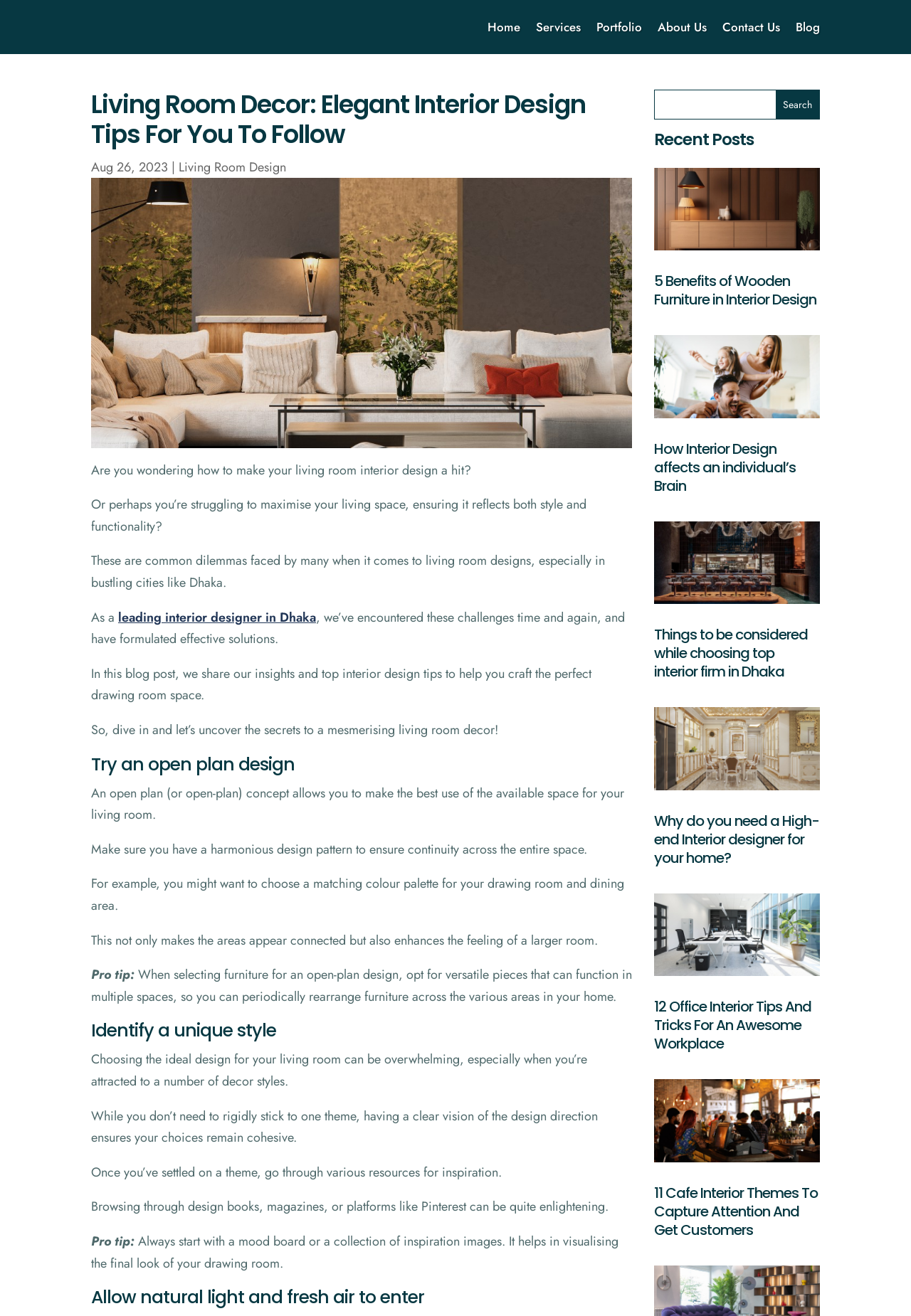How many links are in the main navigation menu?
Use the information from the image to give a detailed answer to the question.

The main navigation menu at the top of the webpage contains seven links: Home, Services, Portfolio, About Us, Contact Us, Blog, and a search bar.